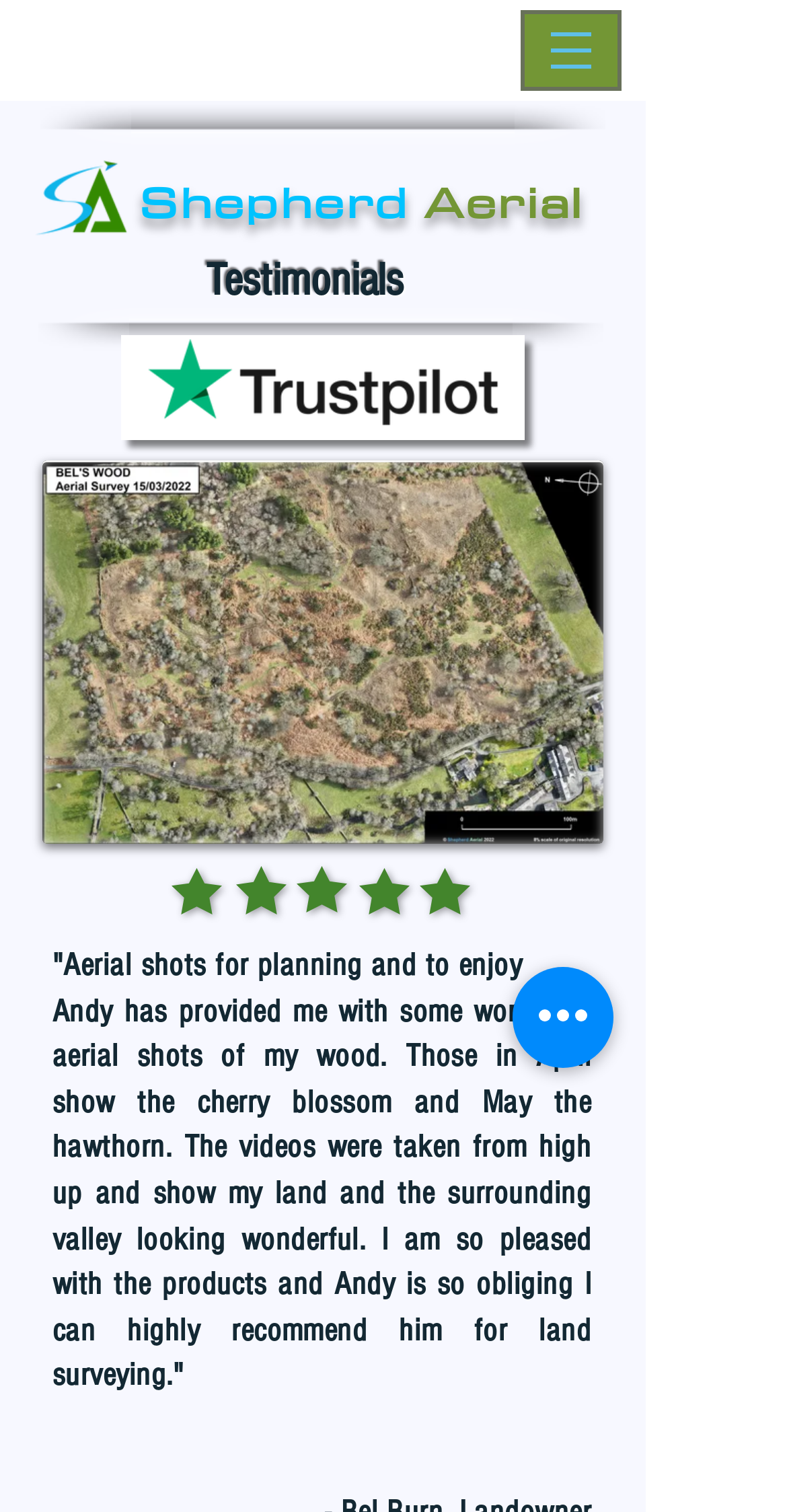Utilize the information from the image to answer the question in detail:
What is the location of the company logo on the webpage?

I determined the answer by looking at the bounding box coordinates of the image element with the text 'Logo Aerial transparent.png' which has a top-left position on the webpage.